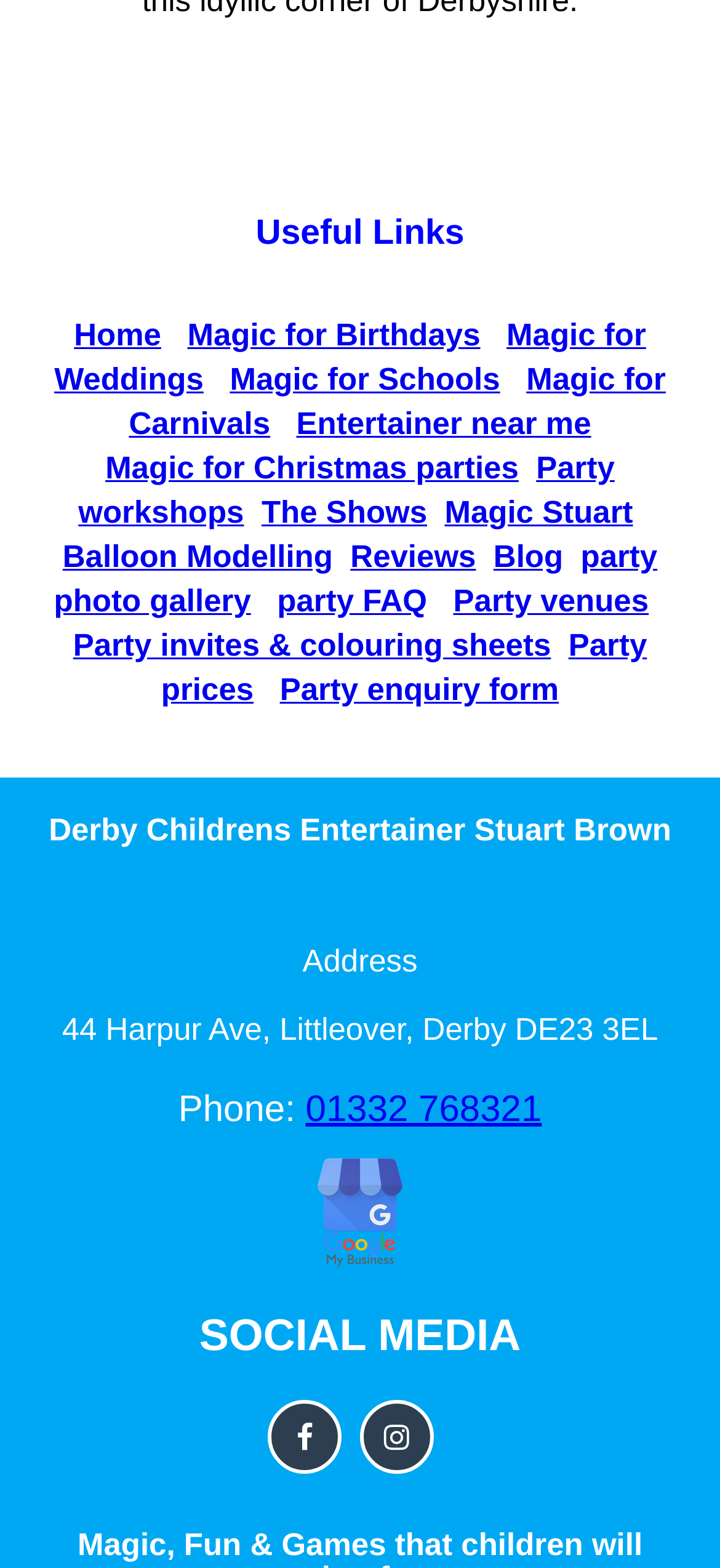Determine the coordinates of the bounding box for the clickable area needed to execute this instruction: "Click on 'Home'".

[0.103, 0.203, 0.224, 0.225]